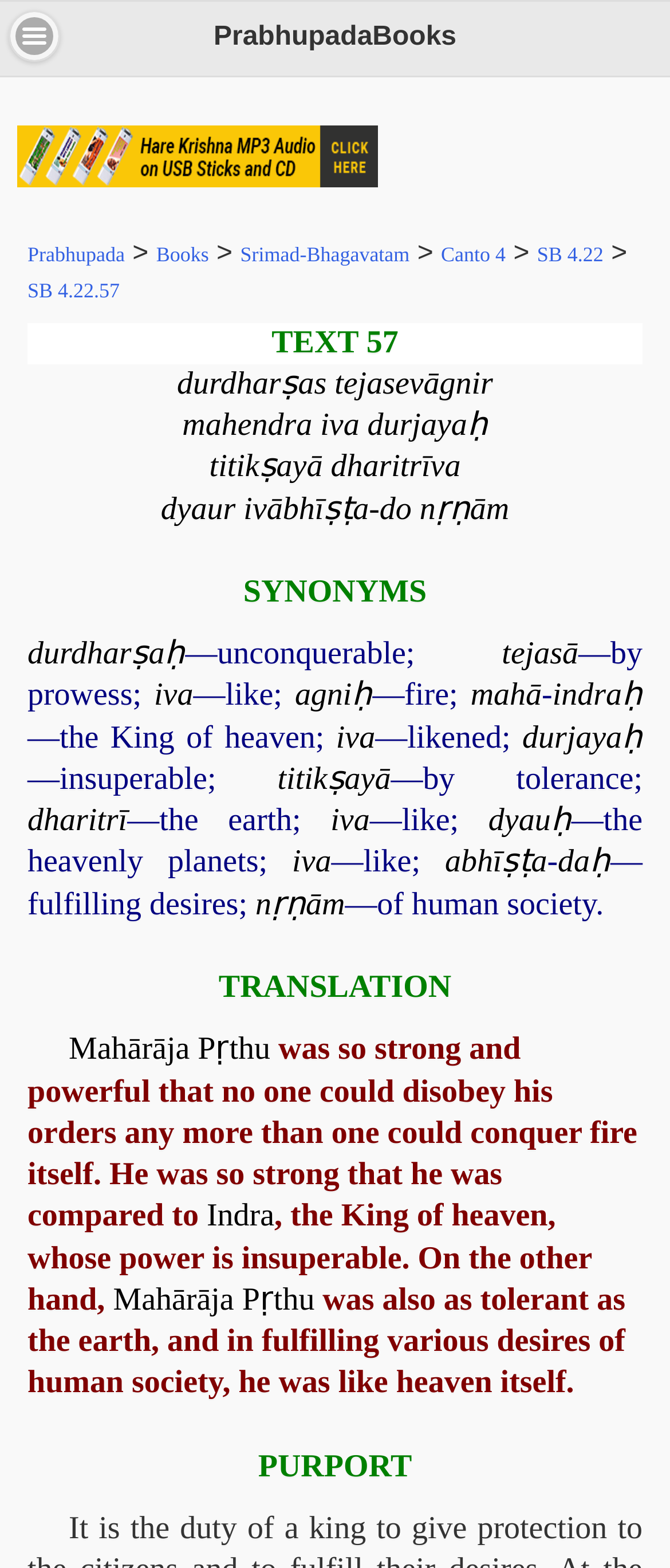Kindly determine the bounding box coordinates for the clickable area to achieve the given instruction: "Go to 'PrabhupadaBooks'".

[0.3, 0.001, 0.7, 0.048]